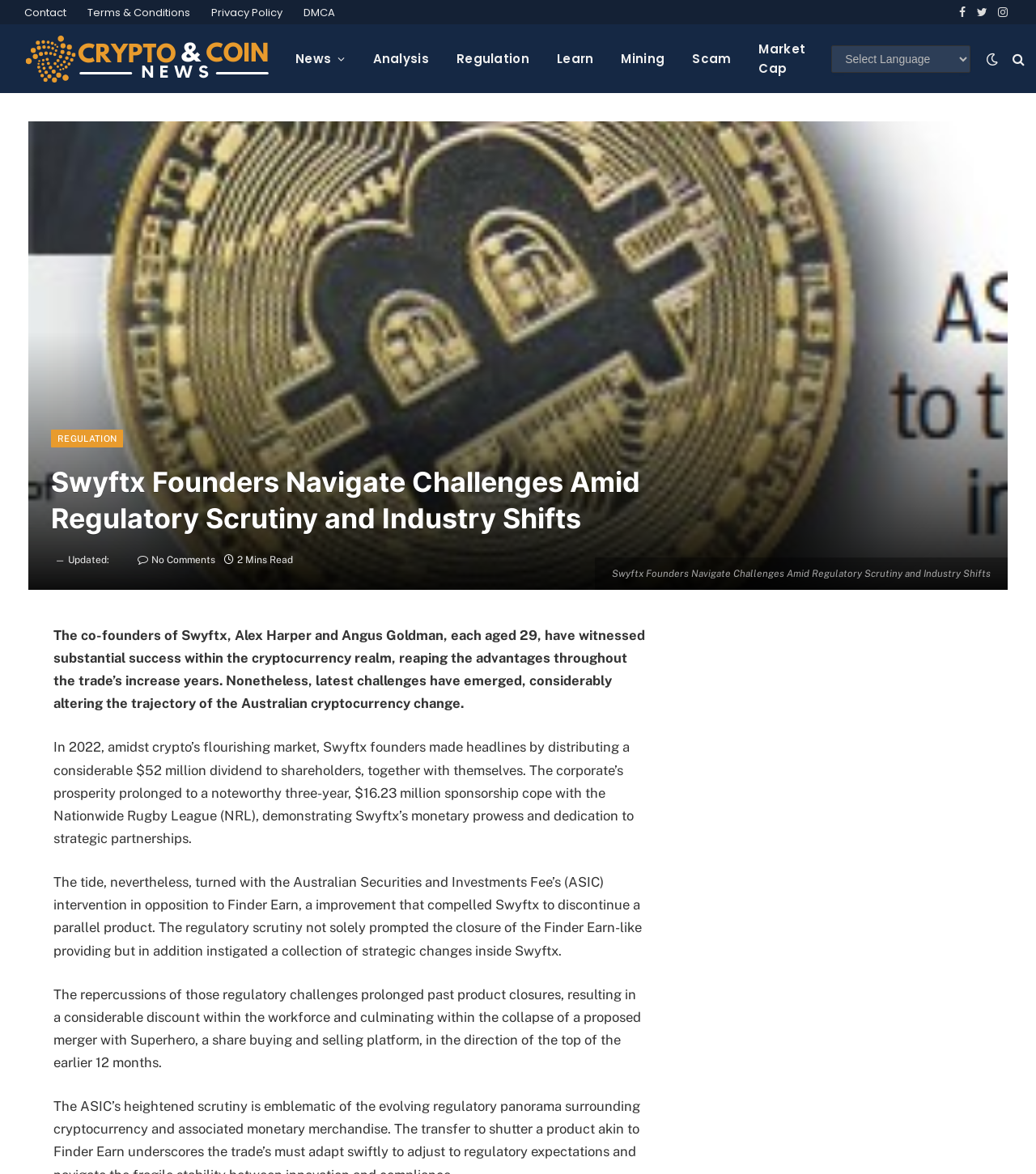Determine the bounding box coordinates for the UI element matching this description: "parent_node: Select Language title="Search"".

[0.974, 0.034, 0.989, 0.065]